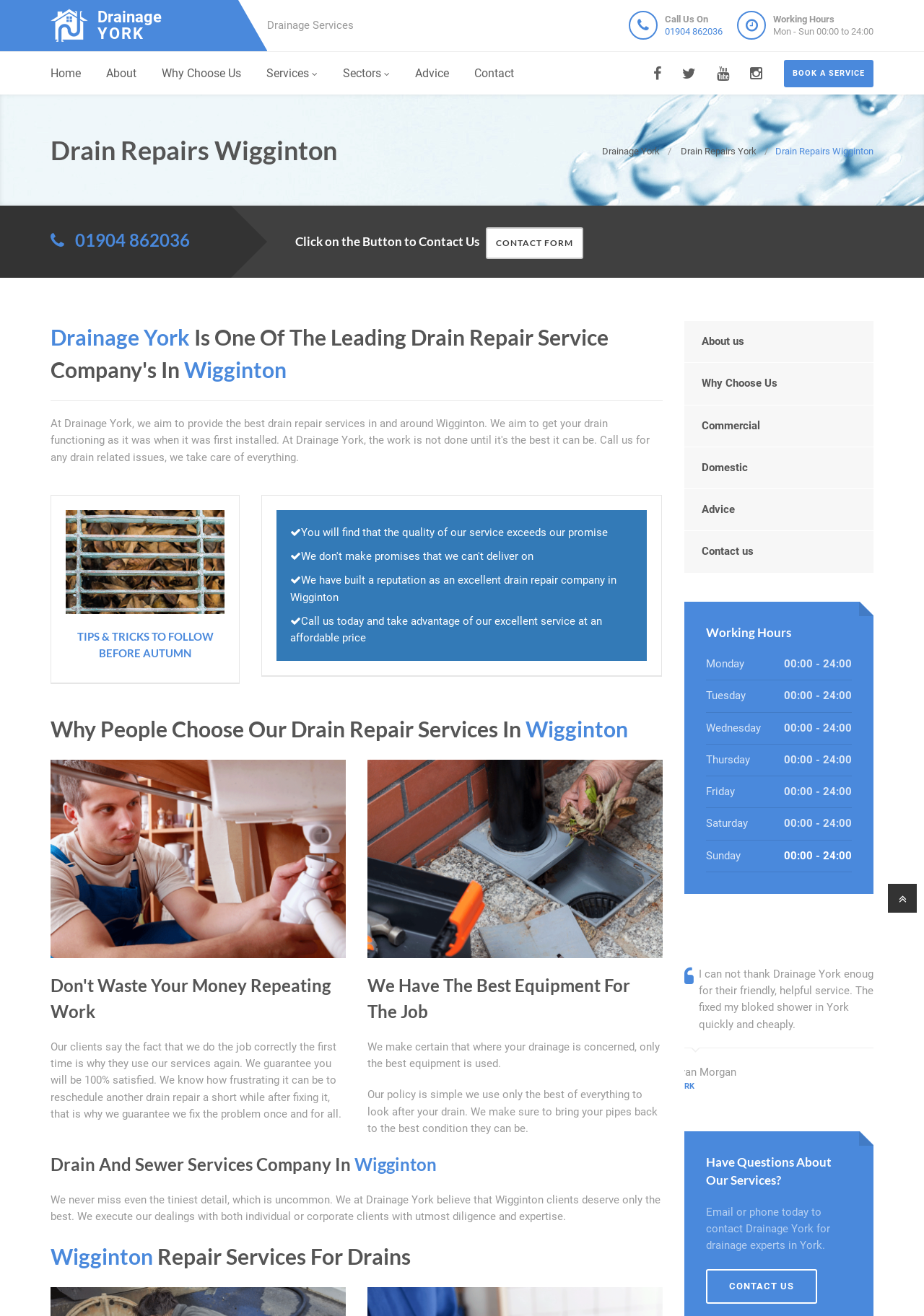Determine the bounding box coordinates of the region to click in order to accomplish the following instruction: "Click on the 'CONTACT FORM' link". Provide the coordinates as four float numbers between 0 and 1, specifically [left, top, right, bottom].

[0.526, 0.173, 0.631, 0.197]